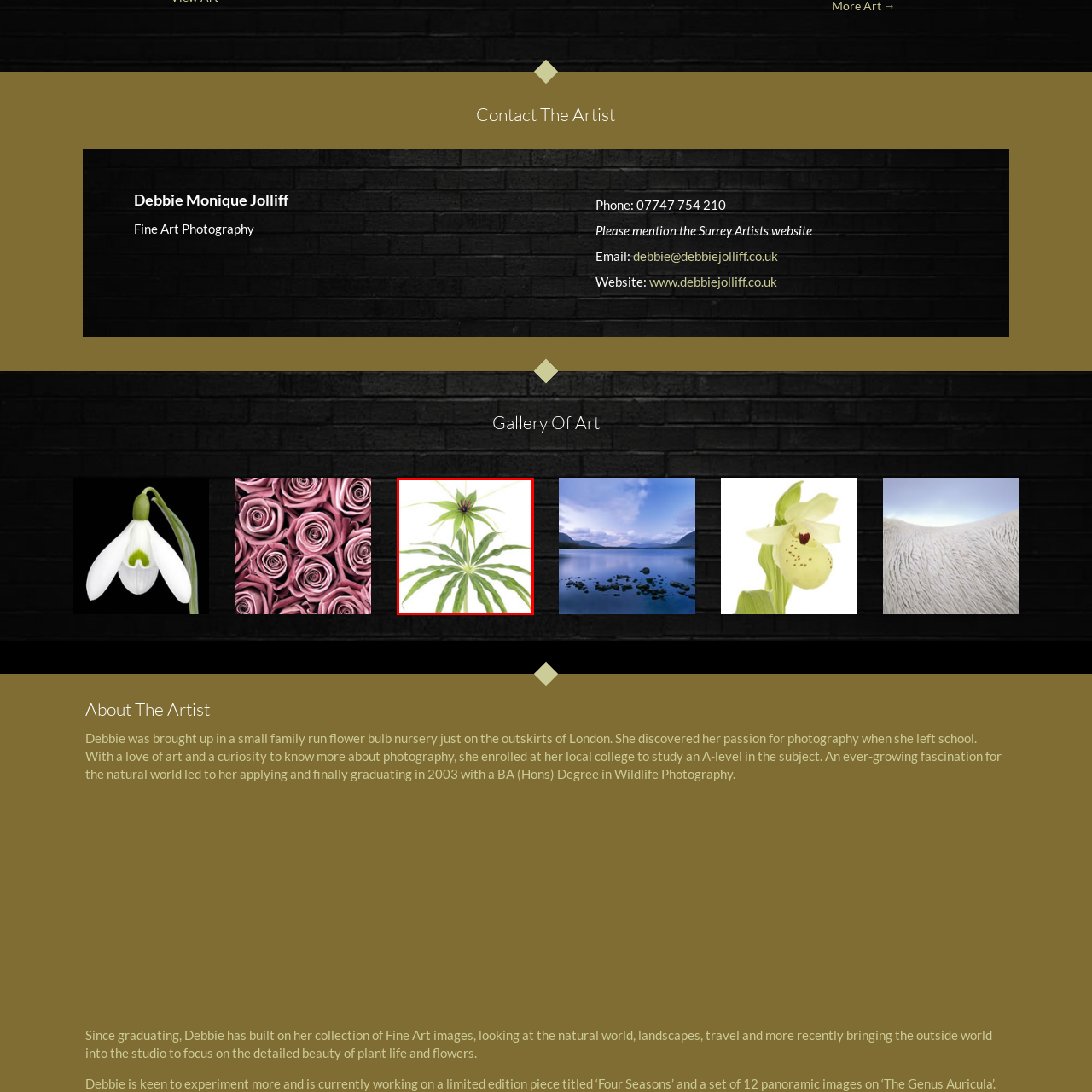Check the content in the red bounding box and reply to the question using a single word or phrase:
How many plant species are featured in the image?

Two